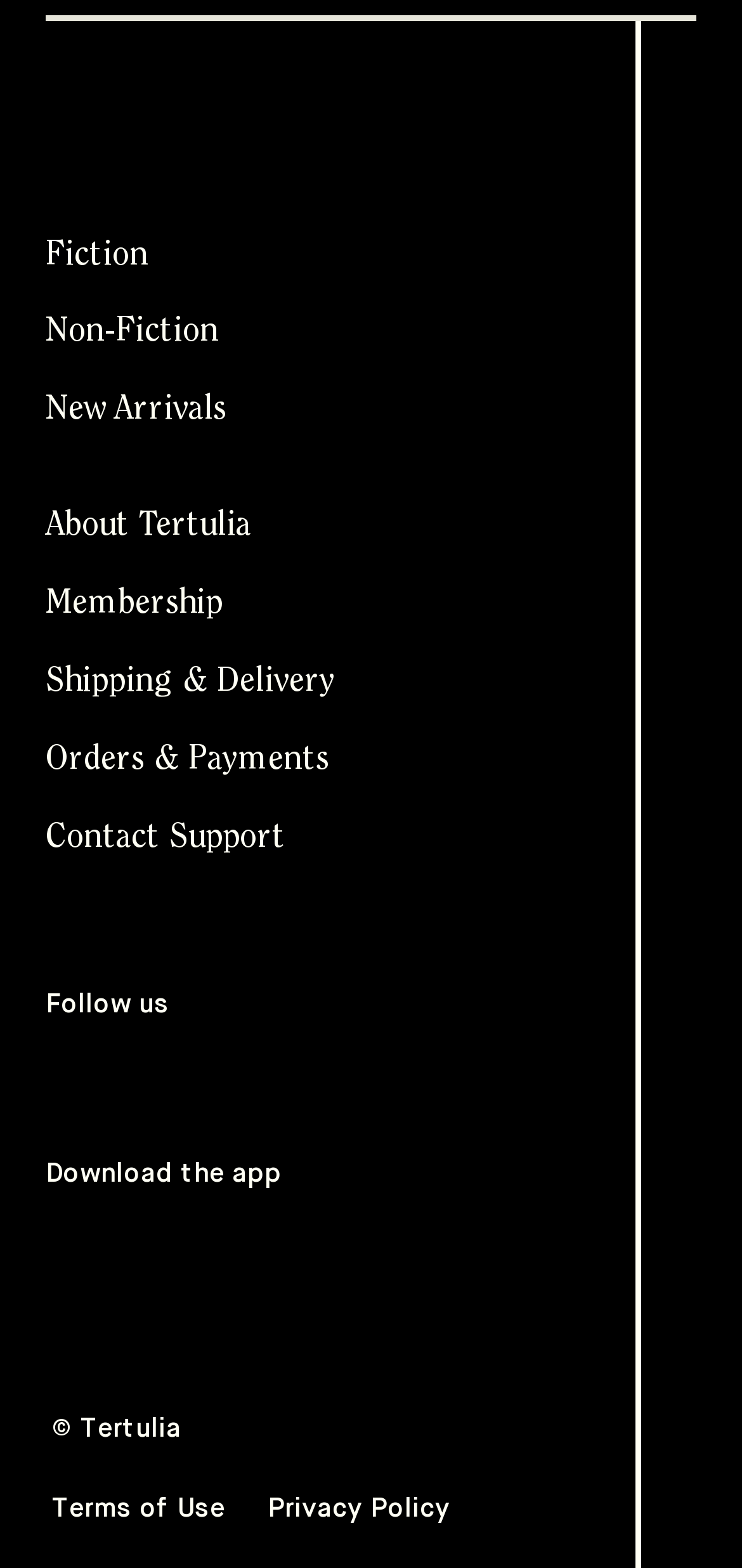Identify the bounding box coordinates for the element you need to click to achieve the following task: "Follow Tertulia on Facebook". The coordinates must be four float values ranging from 0 to 1, formatted as [left, top, right, bottom].

[0.062, 0.667, 0.145, 0.706]